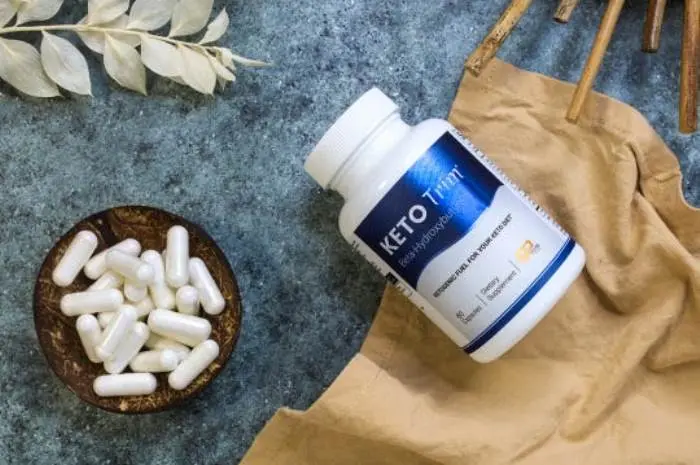What is the texture of the background in the image?
Deliver a detailed and extensive answer to the question.

The caption describes the background as having a textured surface, which suggests a non-smooth and possibly rough or embossed surface, adding to the natural and health-oriented aesthetic of the image.